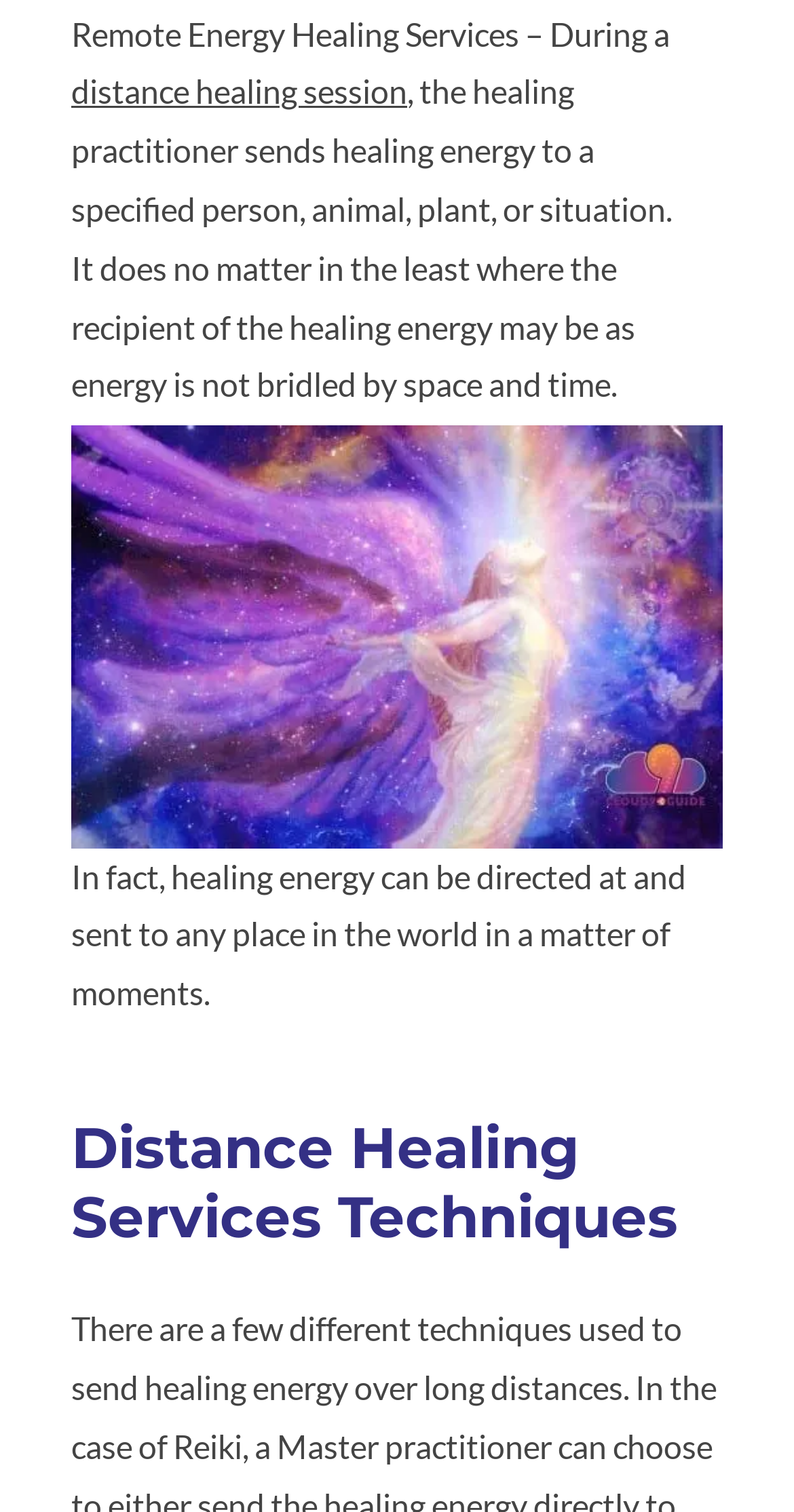Please identify the bounding box coordinates of the element I need to click to follow this instruction: "Click on ABOUT HOROSCOPE".

[0.051, 0.023, 0.641, 0.077]